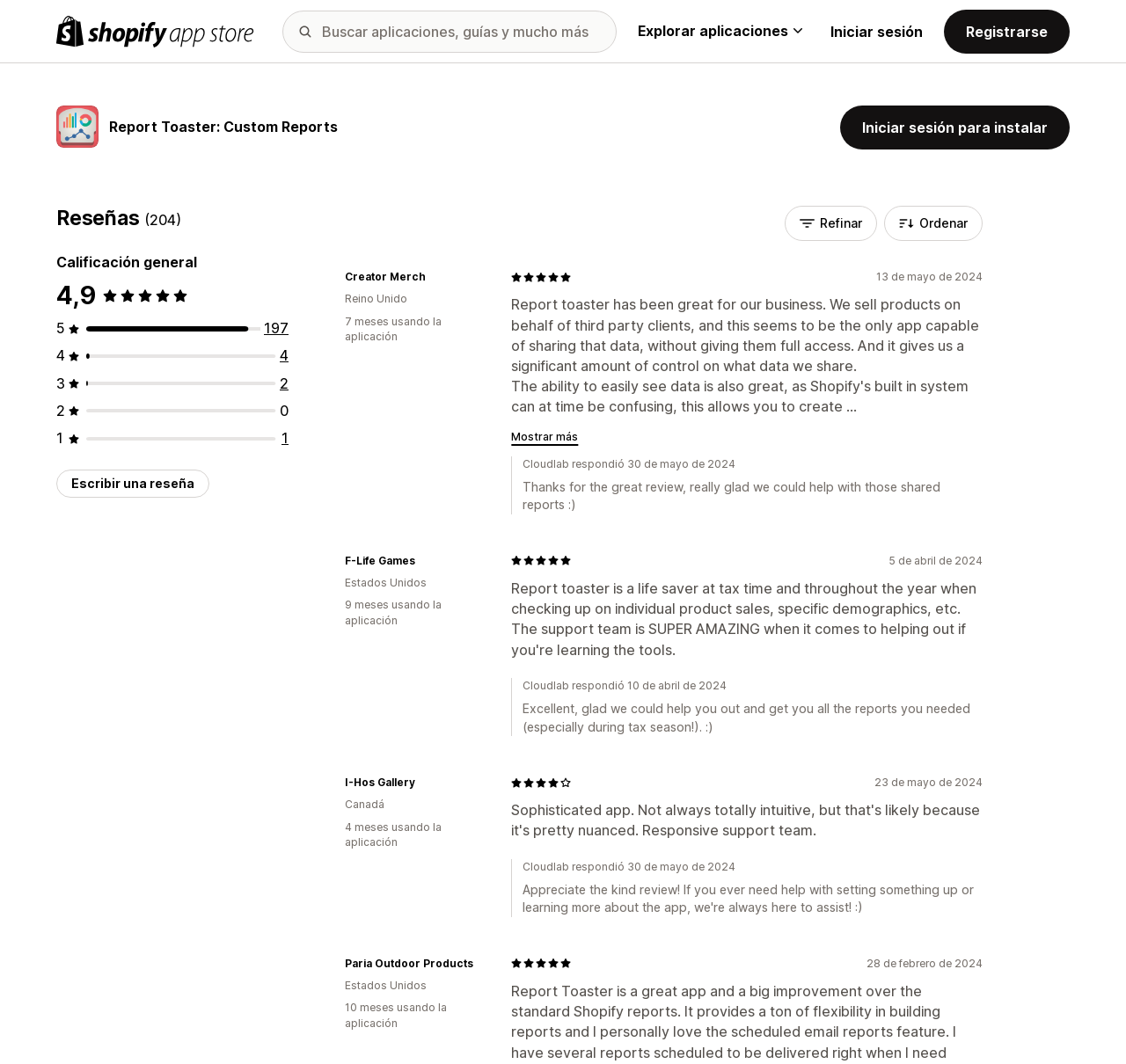Identify the bounding box of the UI element described as follows: "Mostrar más". Provide the coordinates as four float numbers in the range of 0 to 1 [left, top, right, bottom].

[0.454, 0.405, 0.514, 0.415]